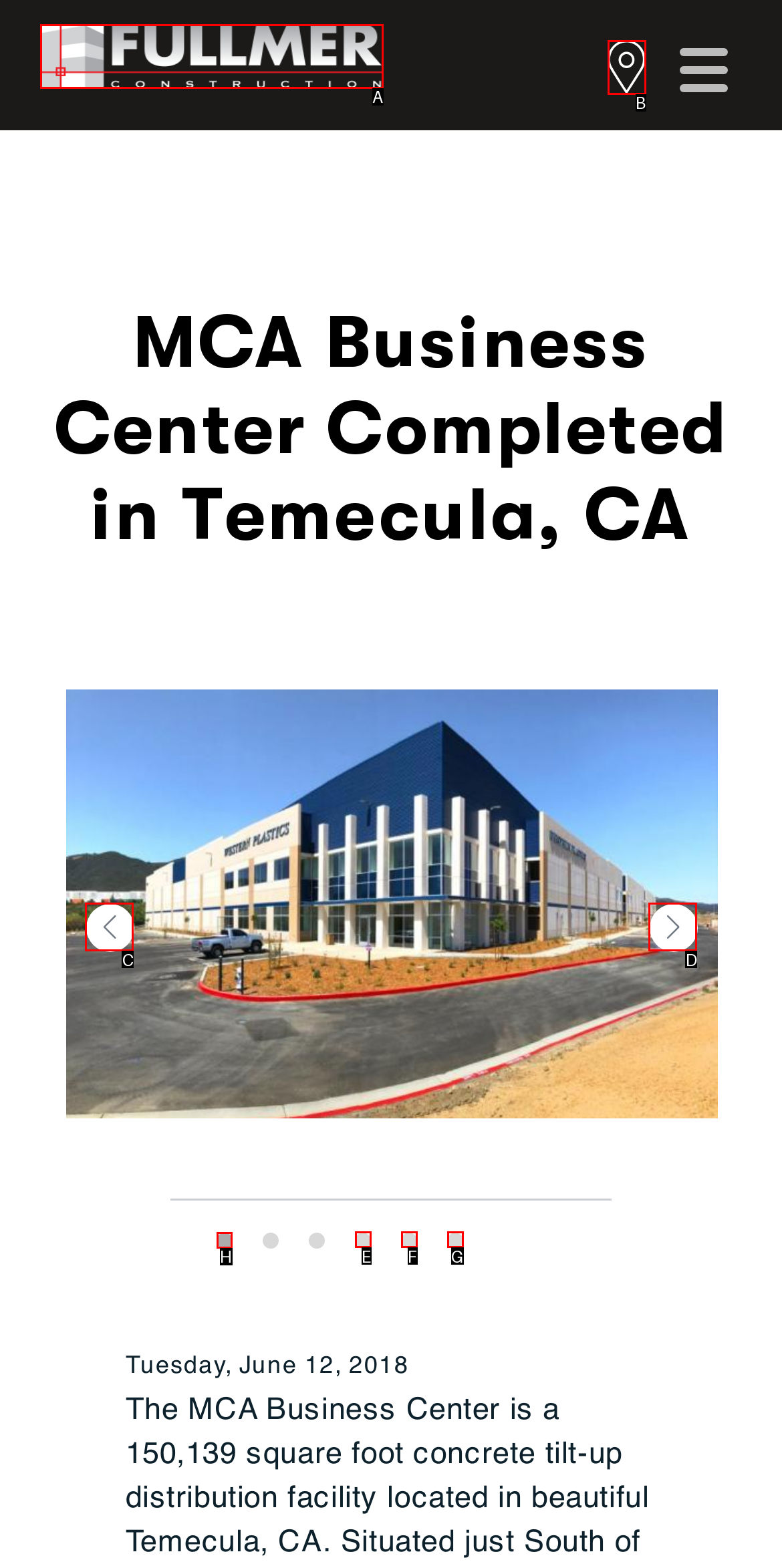Which lettered option should be clicked to perform the following task: Go to slide 1
Respond with the letter of the appropriate option.

H